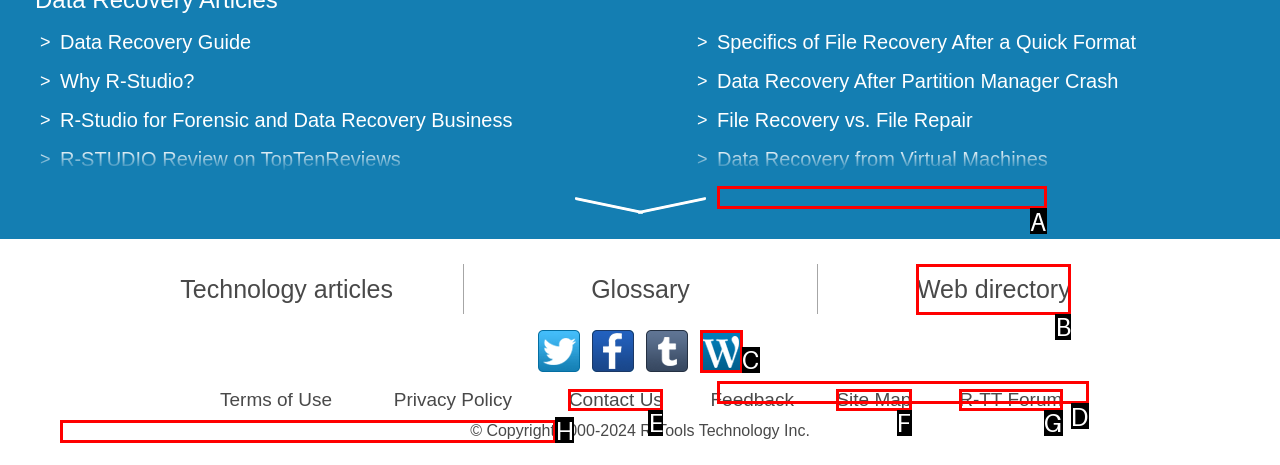Identify the matching UI element based on the description: Web directory
Reply with the letter from the available choices.

B